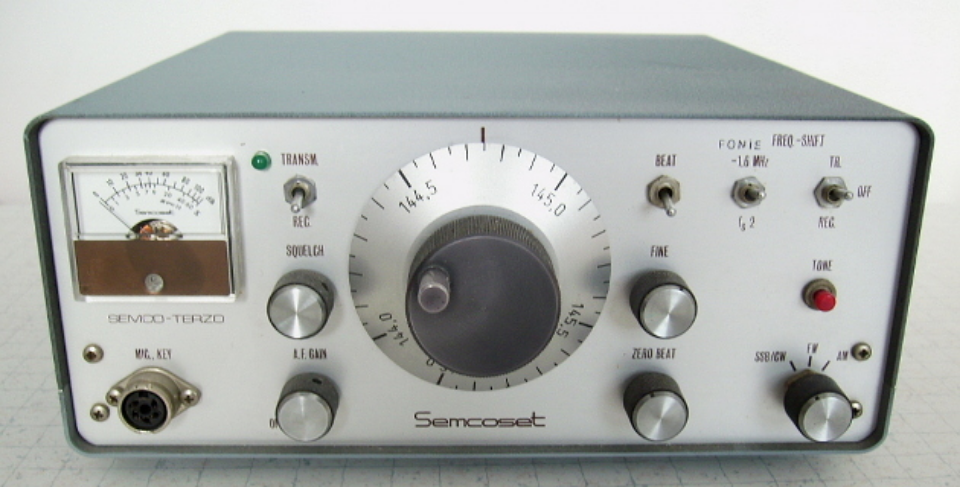Can you give a comprehensive explanation to the question given the content of the image?
What is the function of the large crank button?

The large crank button, located at the center of the transceiver, is intricately designed to adjust settings smoothly, and it is linked to a high-quality drive mechanism, allowing for precise control over the transceiver's functions.